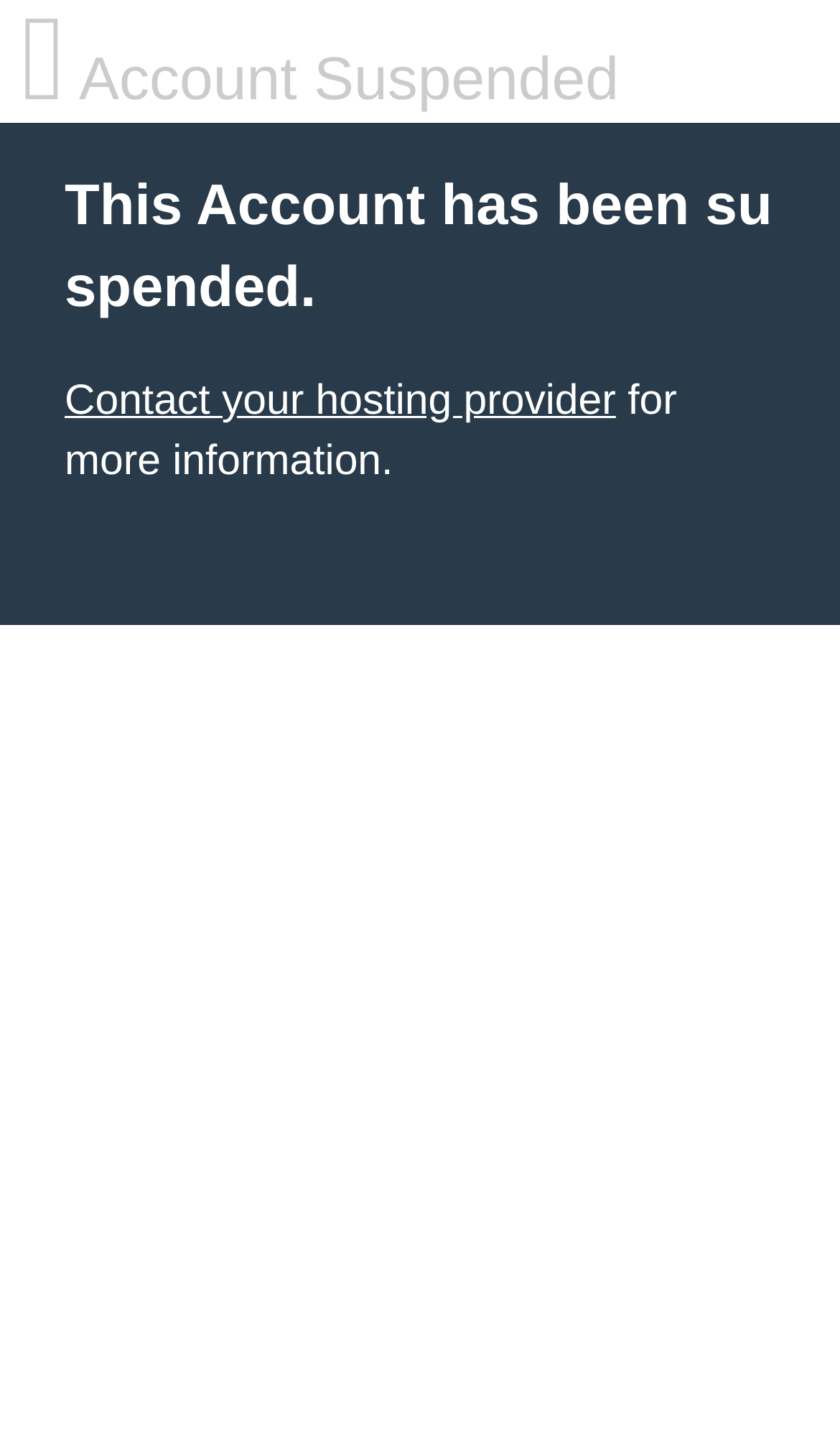Extract the bounding box coordinates of the UI element described: "Contact your hosting provider". Provide the coordinates in the format [left, top, right, bottom] with values ranging from 0 to 1.

[0.077, 0.264, 0.733, 0.297]